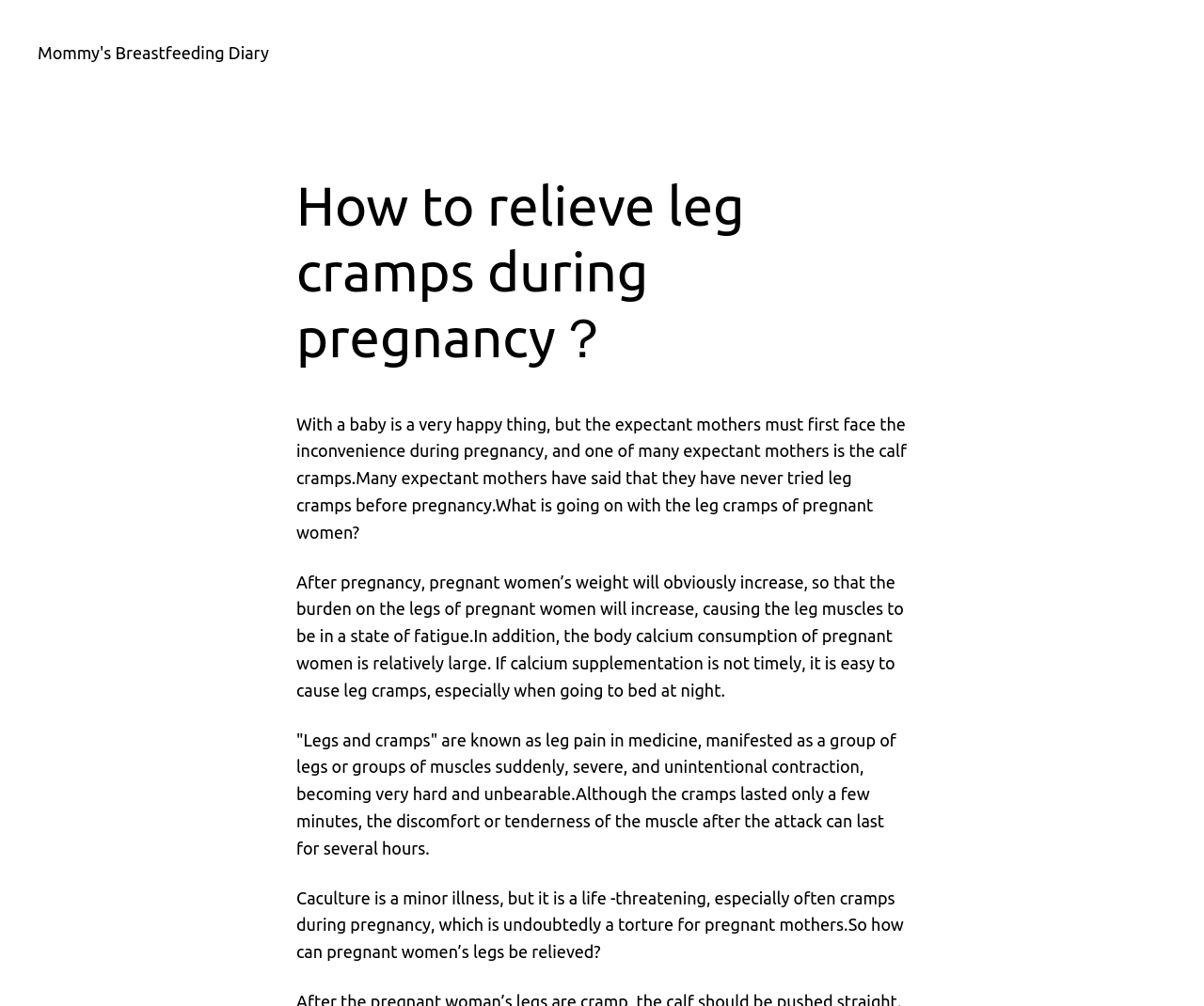Generate the text content of the main heading of the webpage.

How to relieve leg cramps during pregnancy？